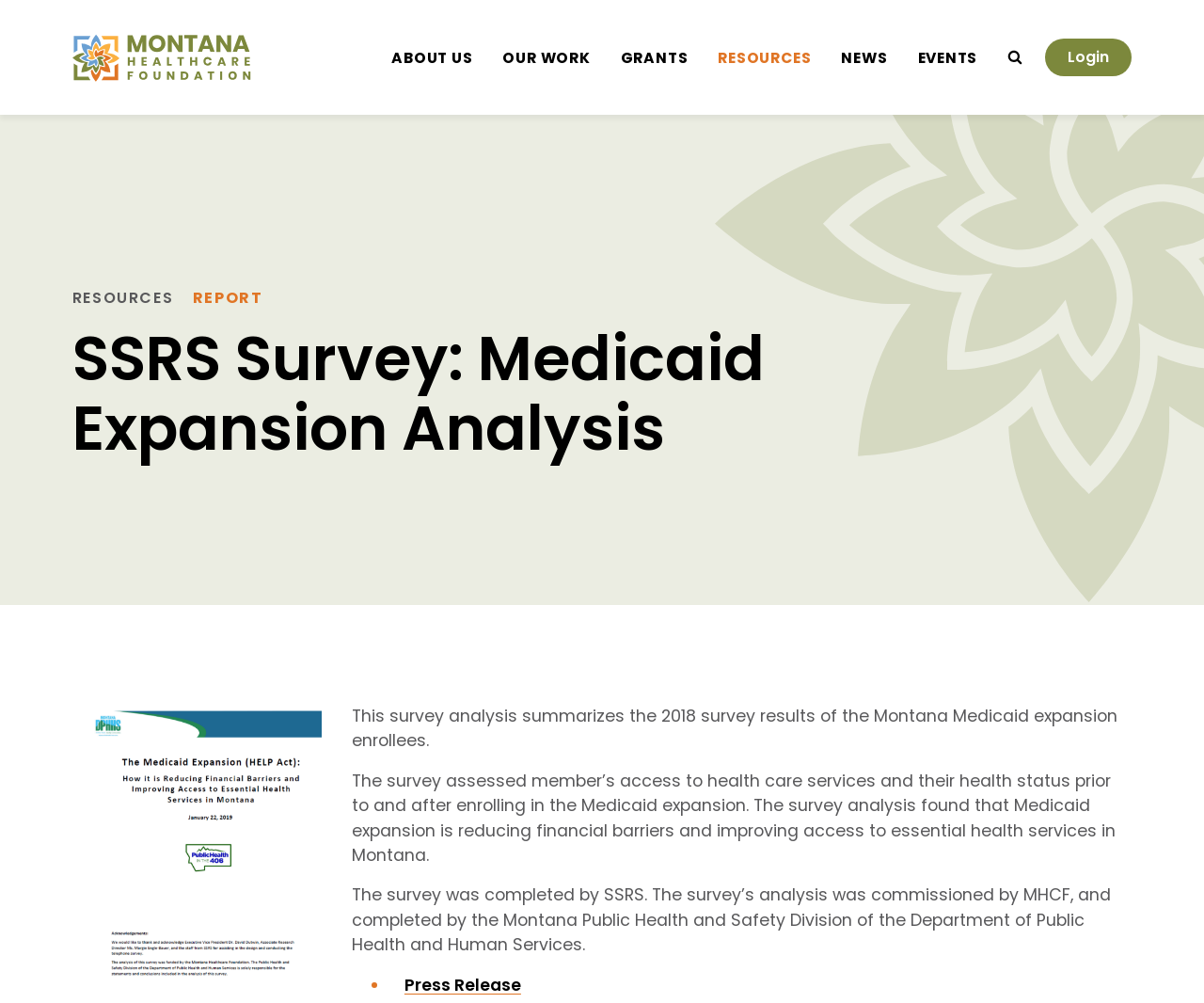Identify the title of the webpage and provide its text content.

SSRS Survey: Medicaid Expansion Analysis